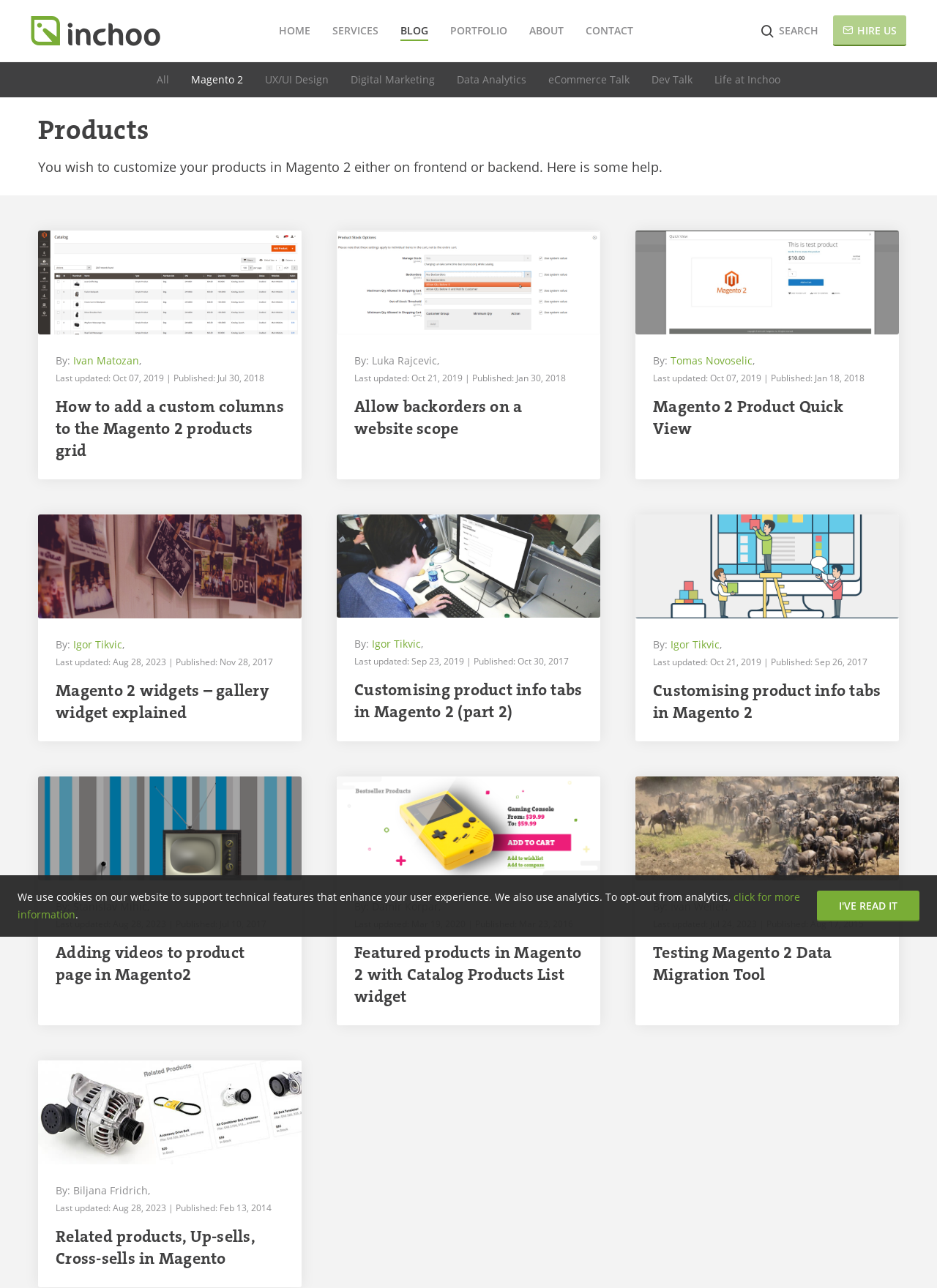What is the topic of the first article?
Please use the visual content to give a single word or phrase answer.

Custom columns in Magento 2